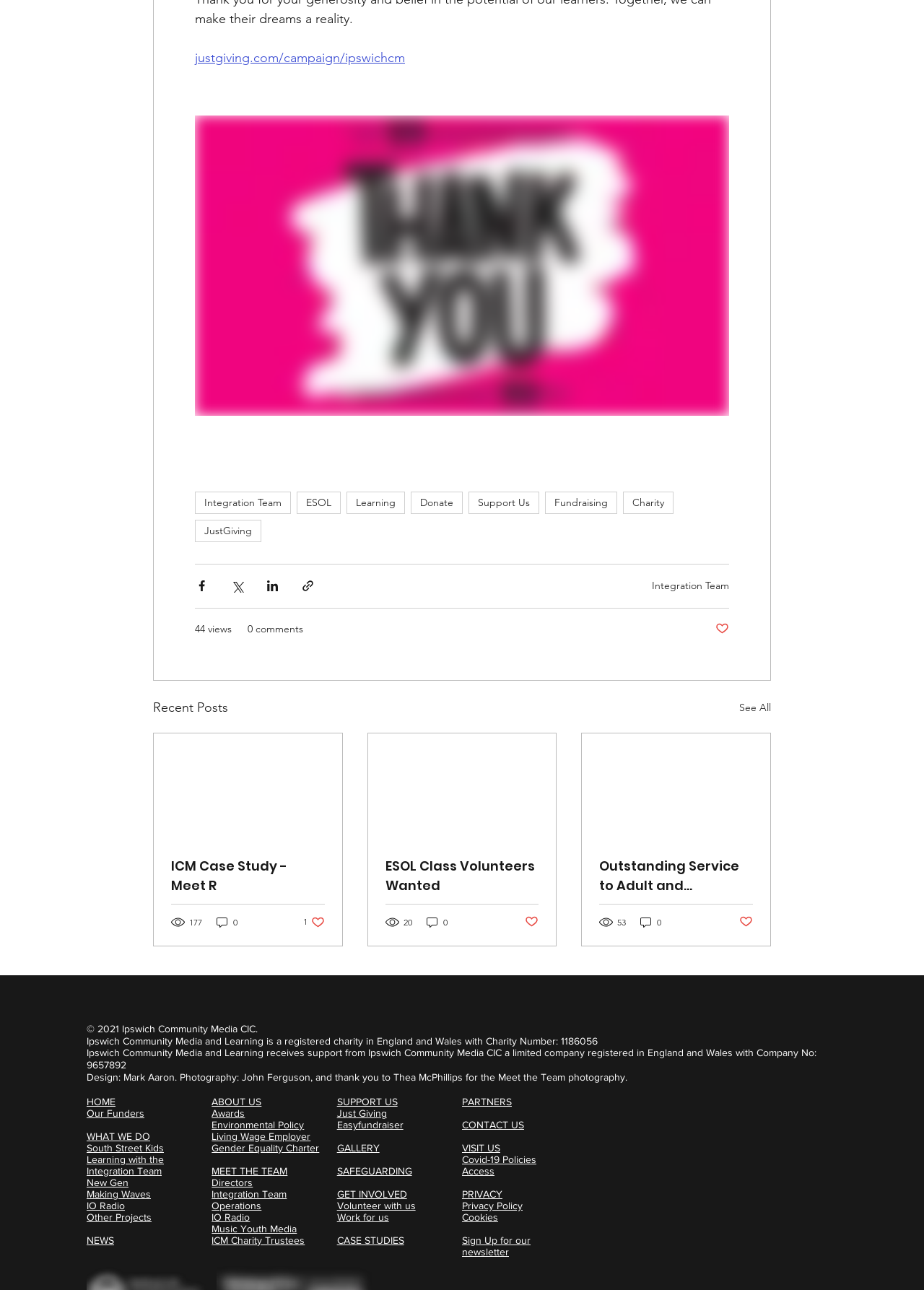How many views does the 'ICM Case Study - Meet R' article have?
Based on the image, respond with a single word or phrase.

177 views